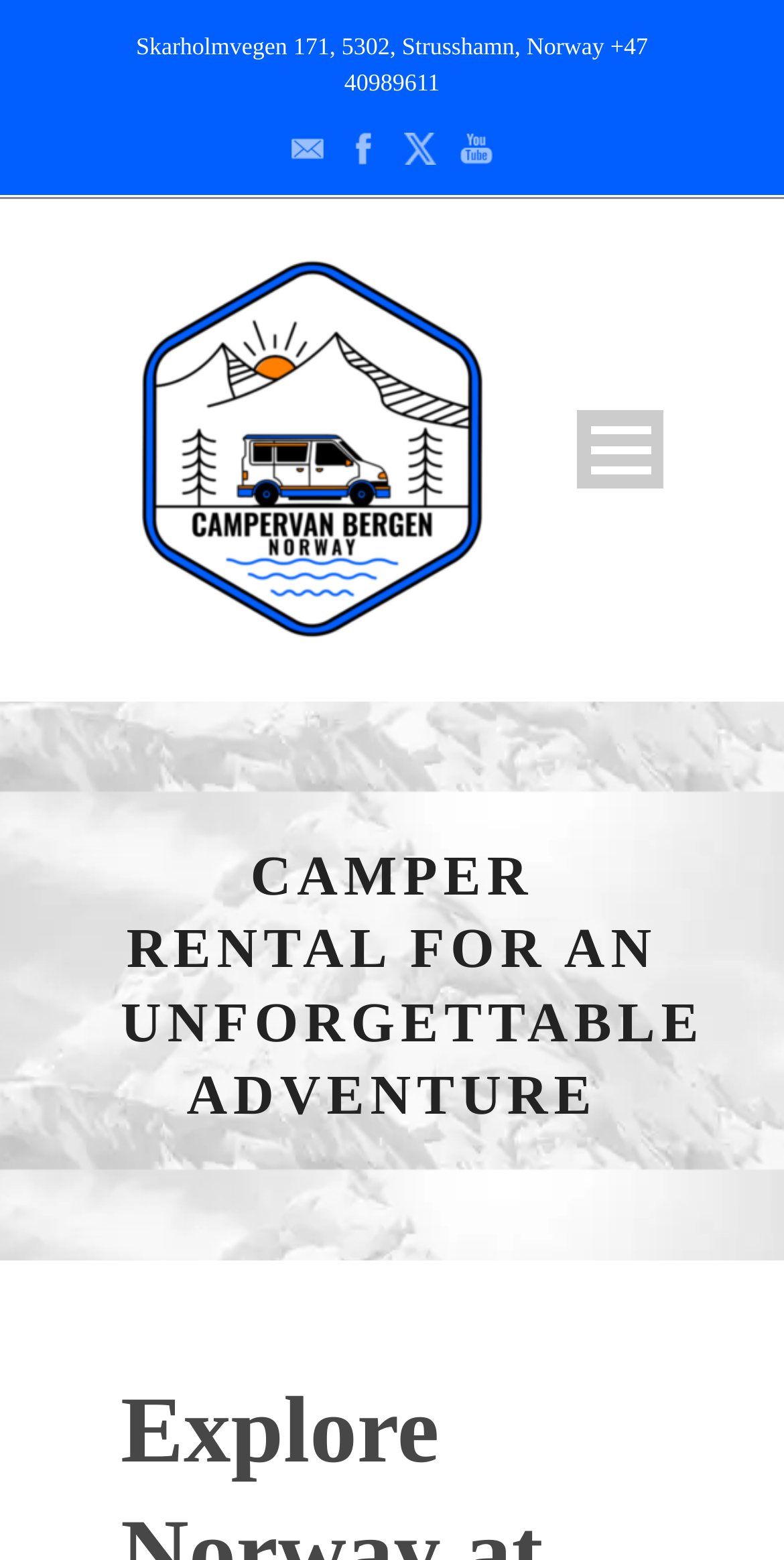How can I contact the company via email?
Craft a detailed and extensive response to the question.

I found the email link by looking at the social media links at the top of the page, which includes an Email link with an accompanying image.